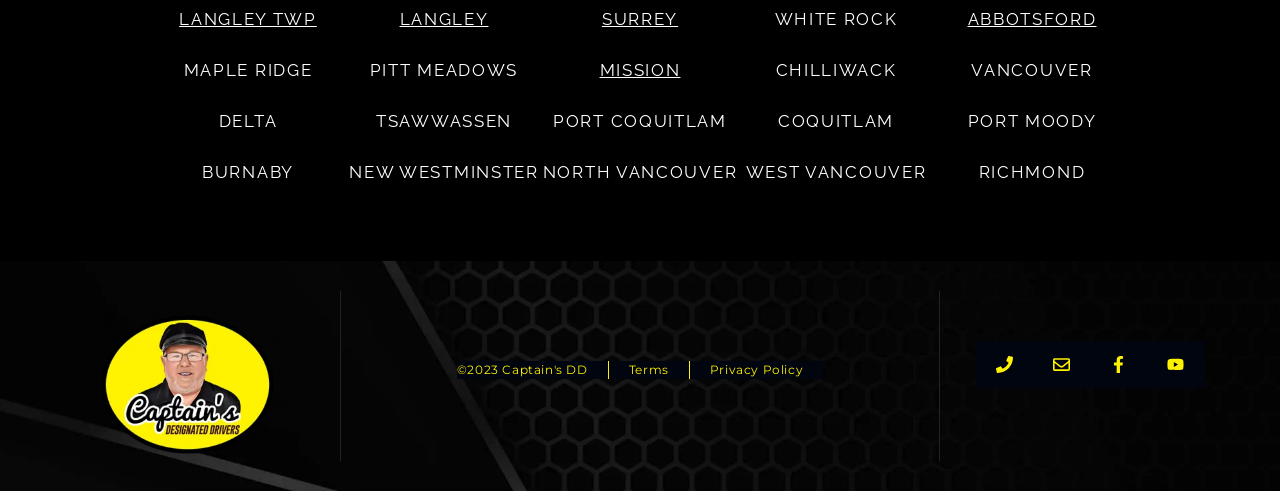Pinpoint the bounding box coordinates of the area that should be clicked to complete the following instruction: "view MAPLE RIDGE". The coordinates must be given as four float numbers between 0 and 1, i.e., [left, top, right, bottom].

[0.143, 0.123, 0.244, 0.164]